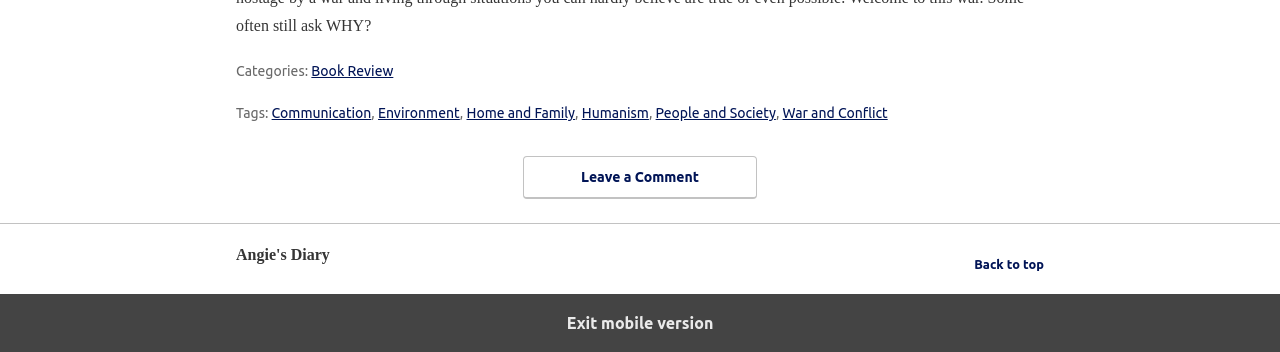Please identify the bounding box coordinates of the element's region that should be clicked to execute the following instruction: "Check out the latest blog posts". The bounding box coordinates must be four float numbers between 0 and 1, i.e., [left, top, right, bottom].

None